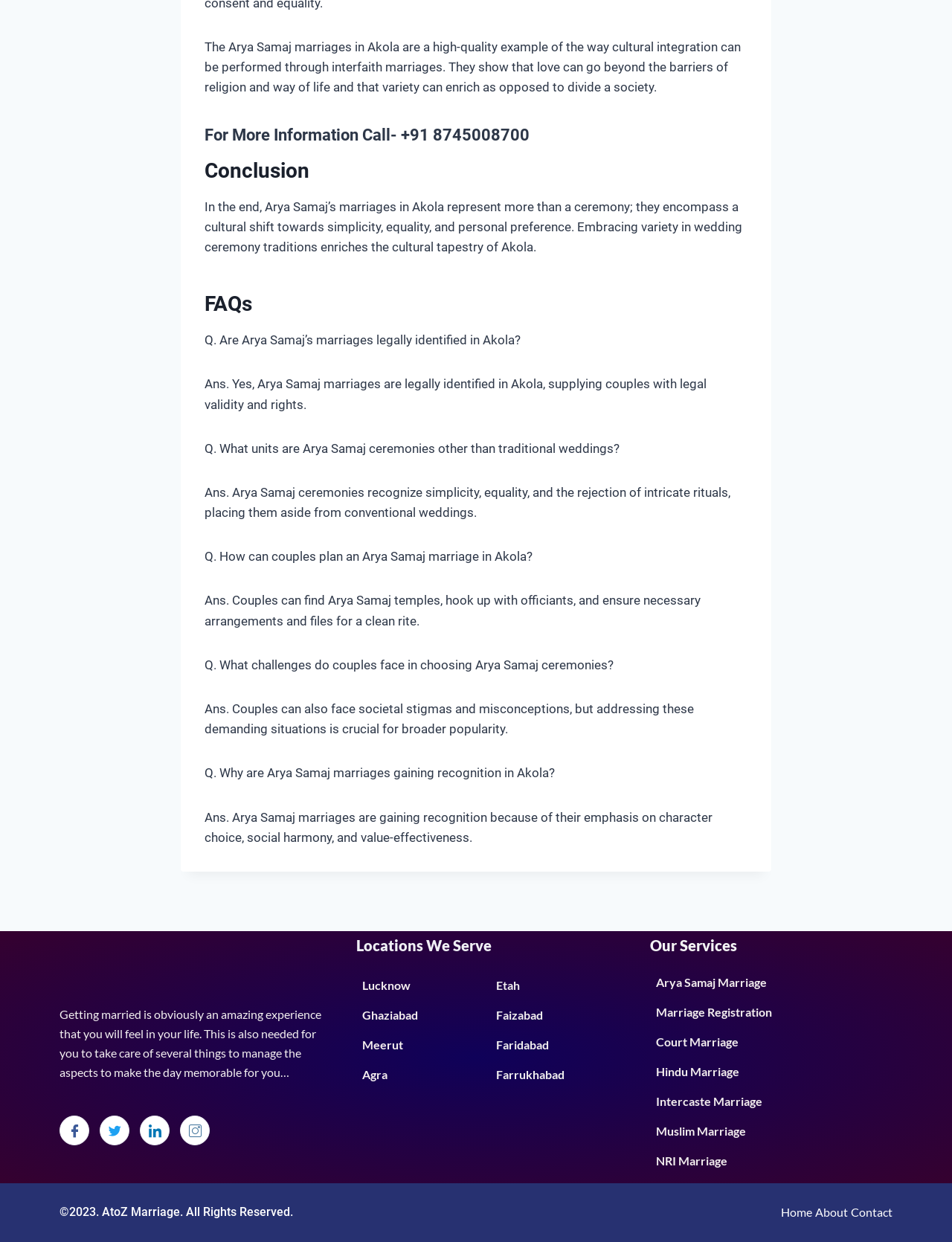Reply to the question with a single word or phrase:
How many social media links are provided?

4